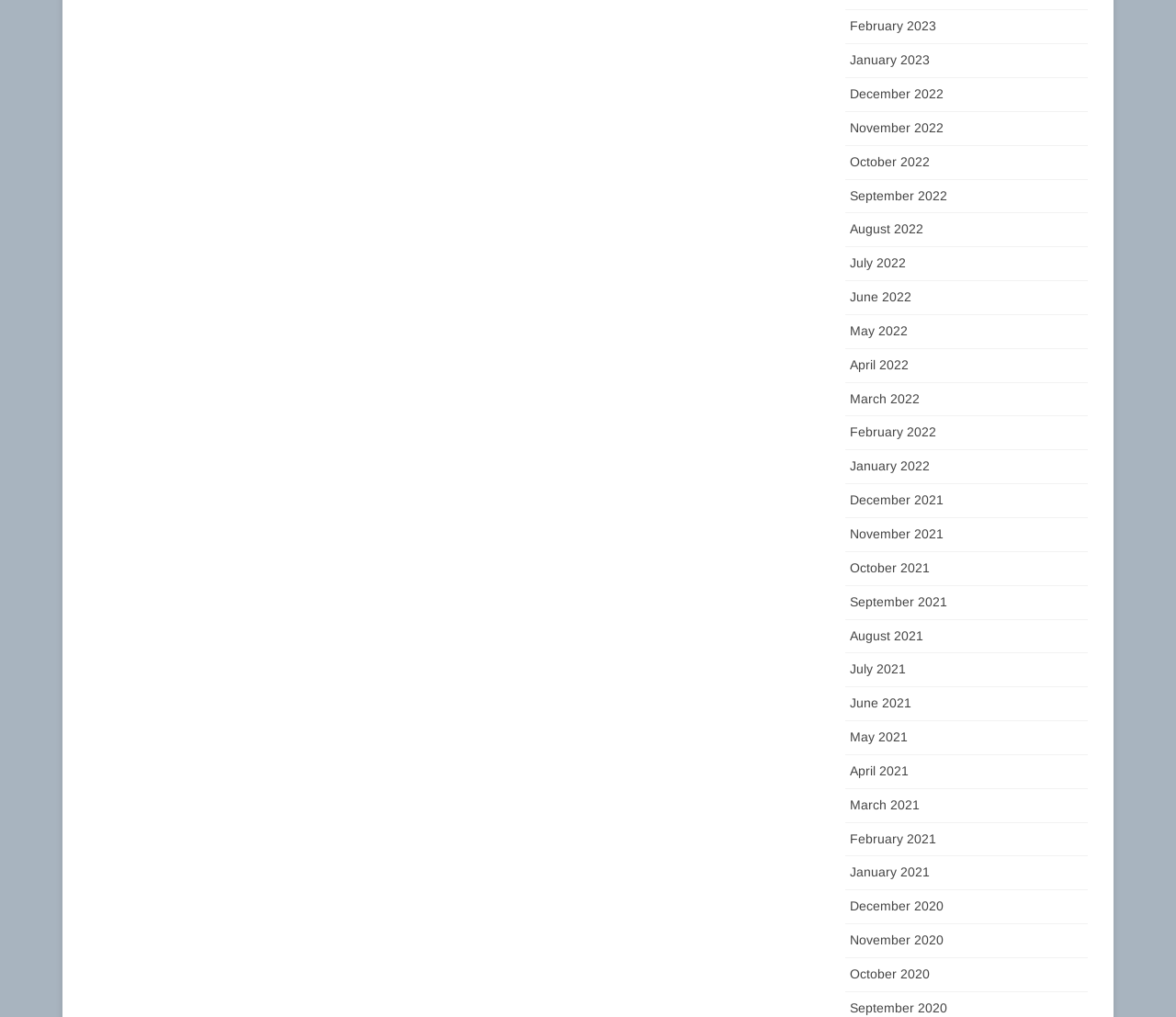Based on the element description: "November 2020", identify the bounding box coordinates for this UI element. The coordinates must be four float numbers between 0 and 1, listed as [left, top, right, bottom].

[0.722, 0.917, 0.802, 0.931]